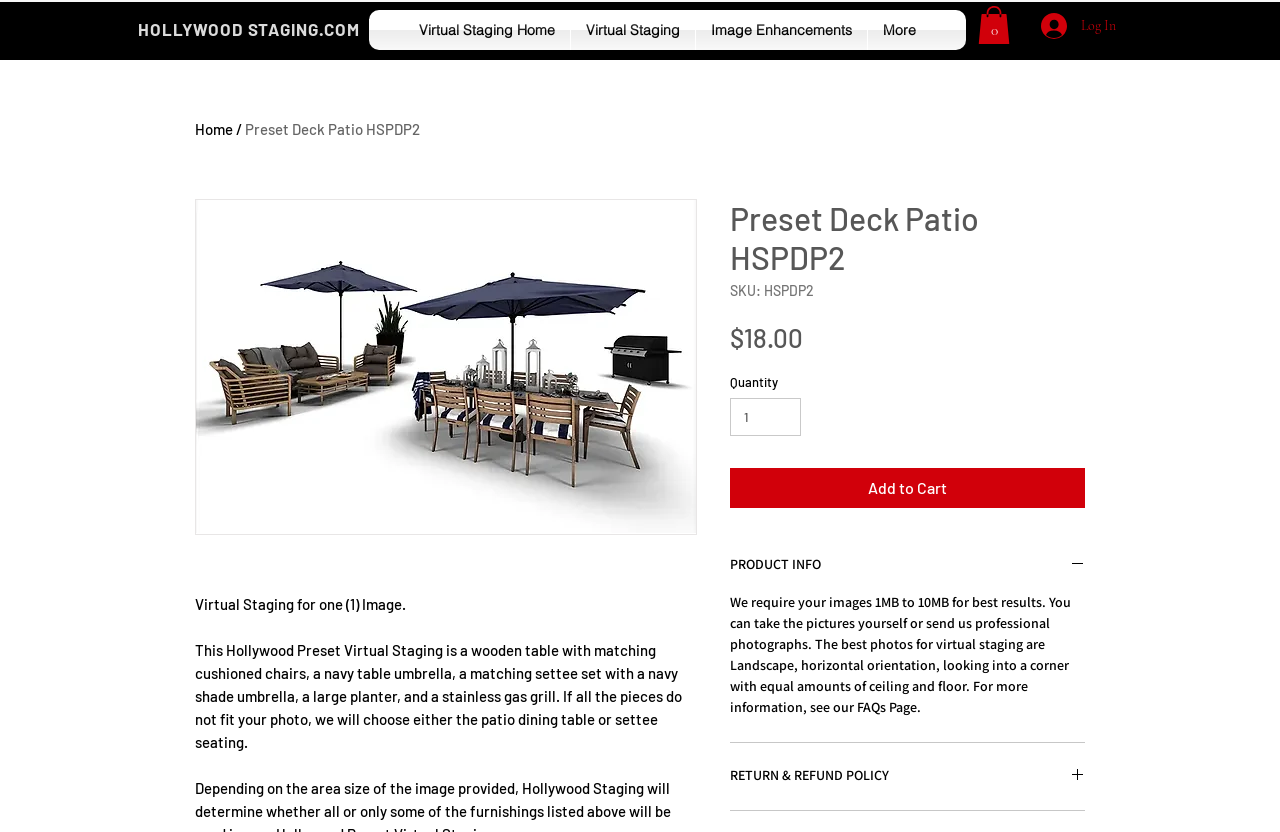Using the image as a reference, answer the following question in as much detail as possible:
How much does this virtual staging preset cost?

I found the answer by looking at the price information on the webpage, which is displayed as '$18.00'. This is the cost of the virtual staging preset.